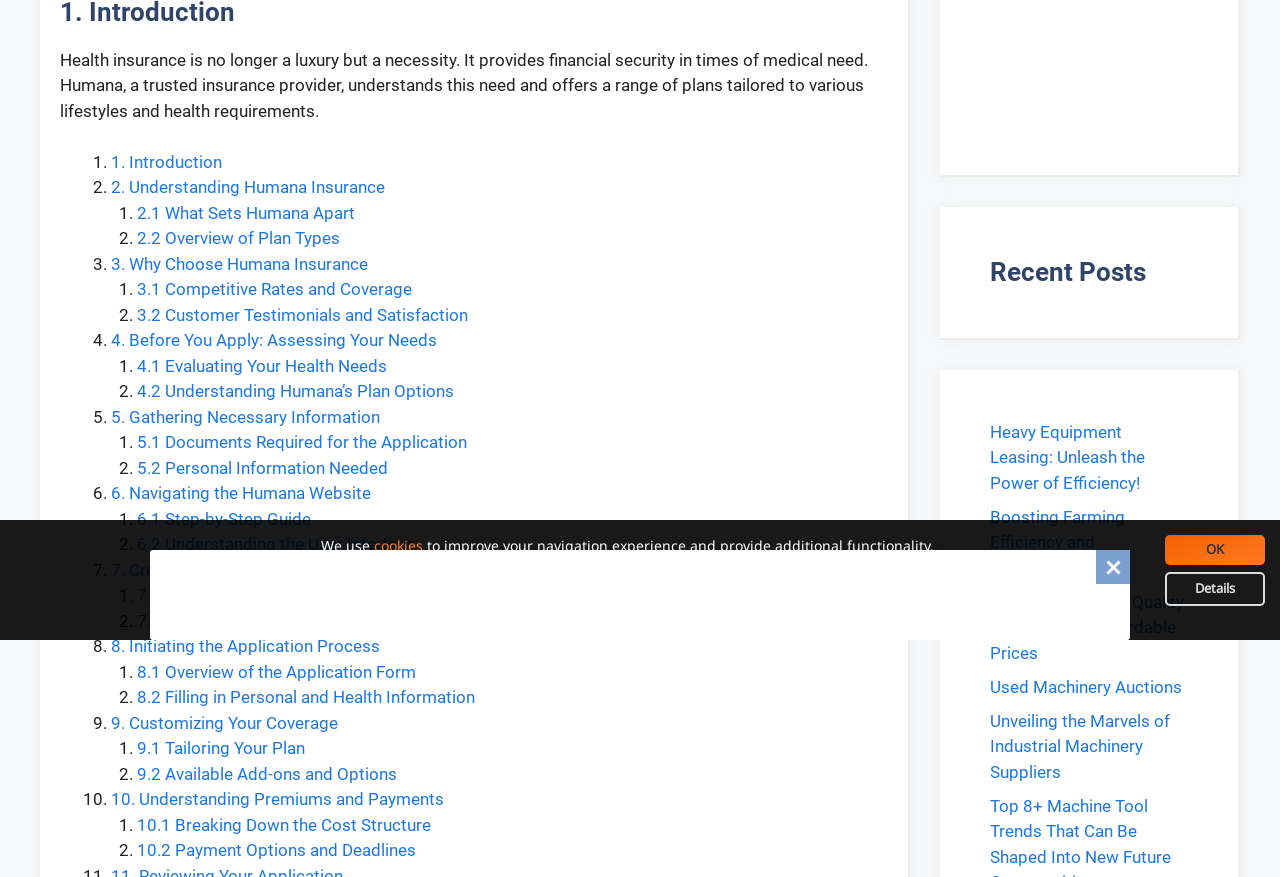Determine the bounding box for the UI element as described: "9.2 Available Add-ons and Options". The coordinates should be represented as four float numbers between 0 and 1, formatted as [left, top, right, bottom].

[0.107, 0.871, 0.31, 0.894]